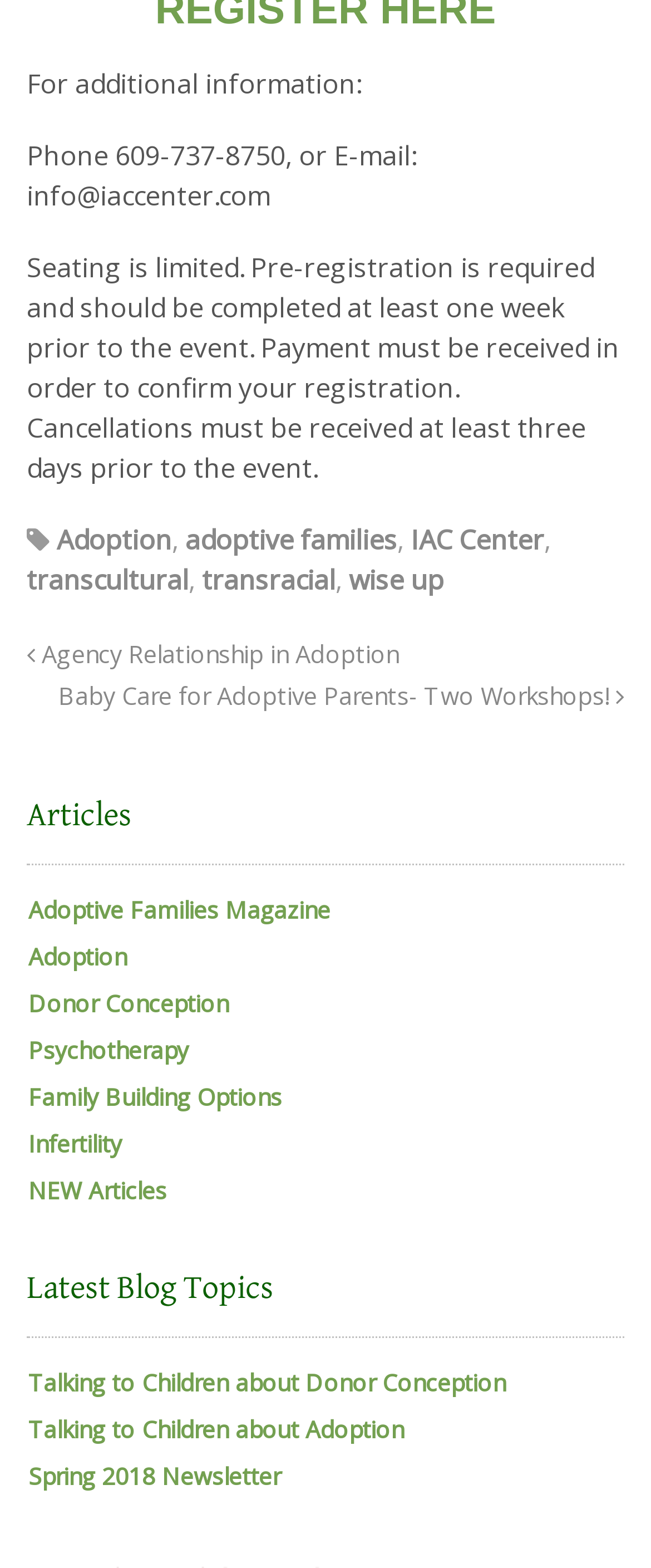Determine the bounding box coordinates of the clickable element to complete this instruction: "Visit IAC Center". Provide the coordinates in the format of four float numbers between 0 and 1, [left, top, right, bottom].

[0.631, 0.333, 0.836, 0.356]